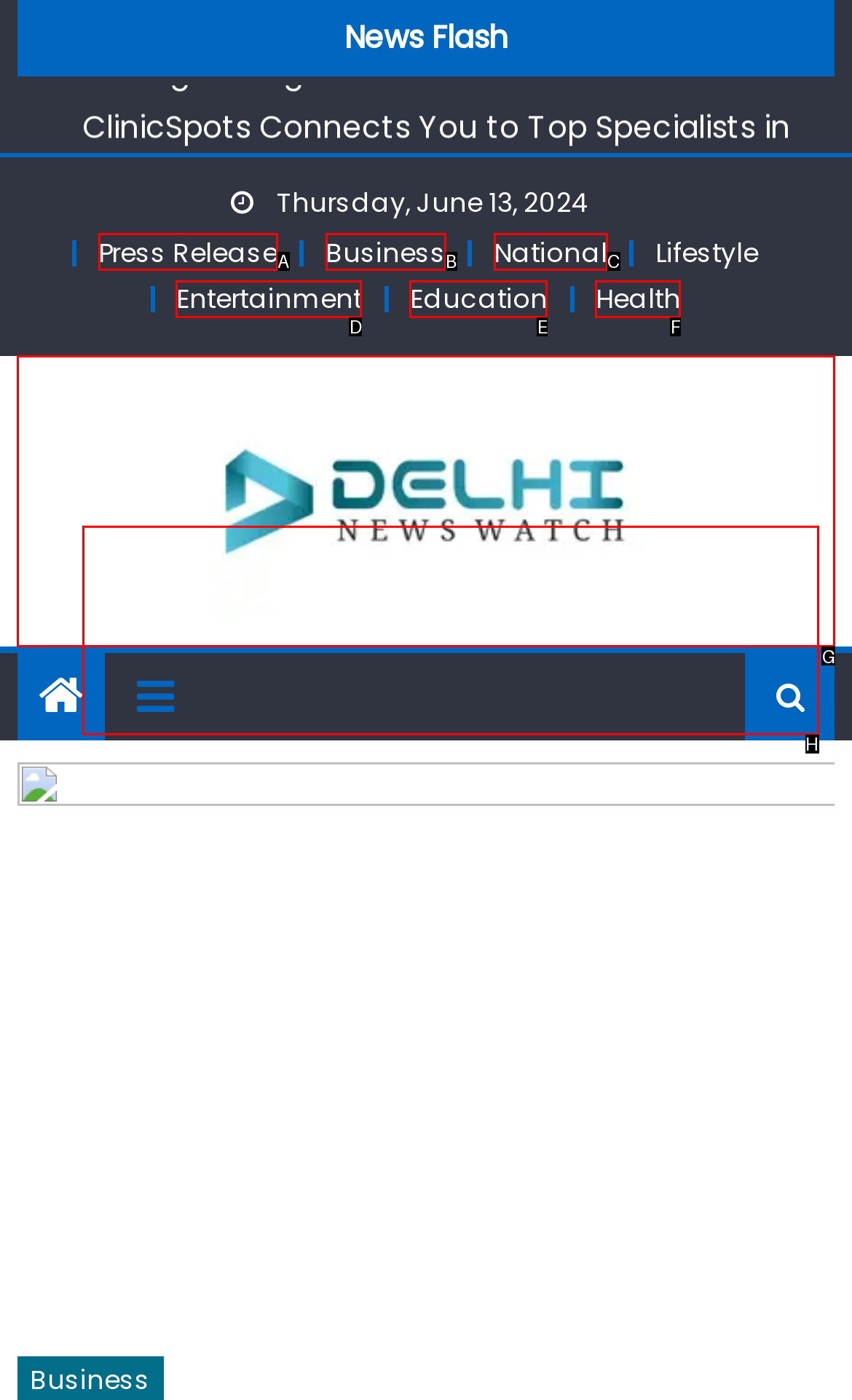Select the HTML element that fits the following description: Entertainment
Provide the letter of the matching option.

D